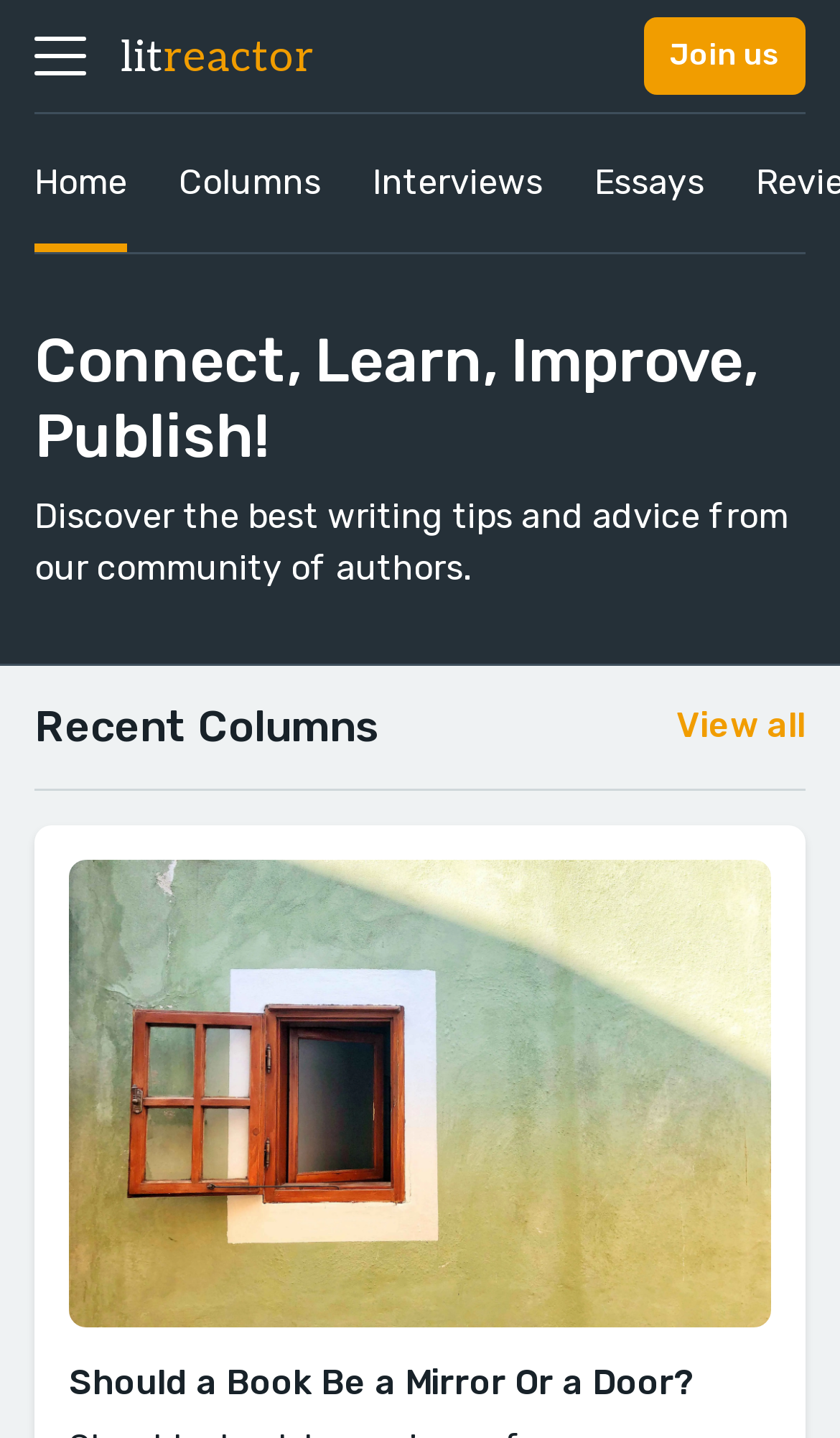Given the content of the image, can you provide a detailed answer to the question?
What type of content can users find on this website?

The webpage's content includes a section that mentions 'Discover the best writing tips and advice from our community of authors', suggesting that users can find writing tips and advice on this website.